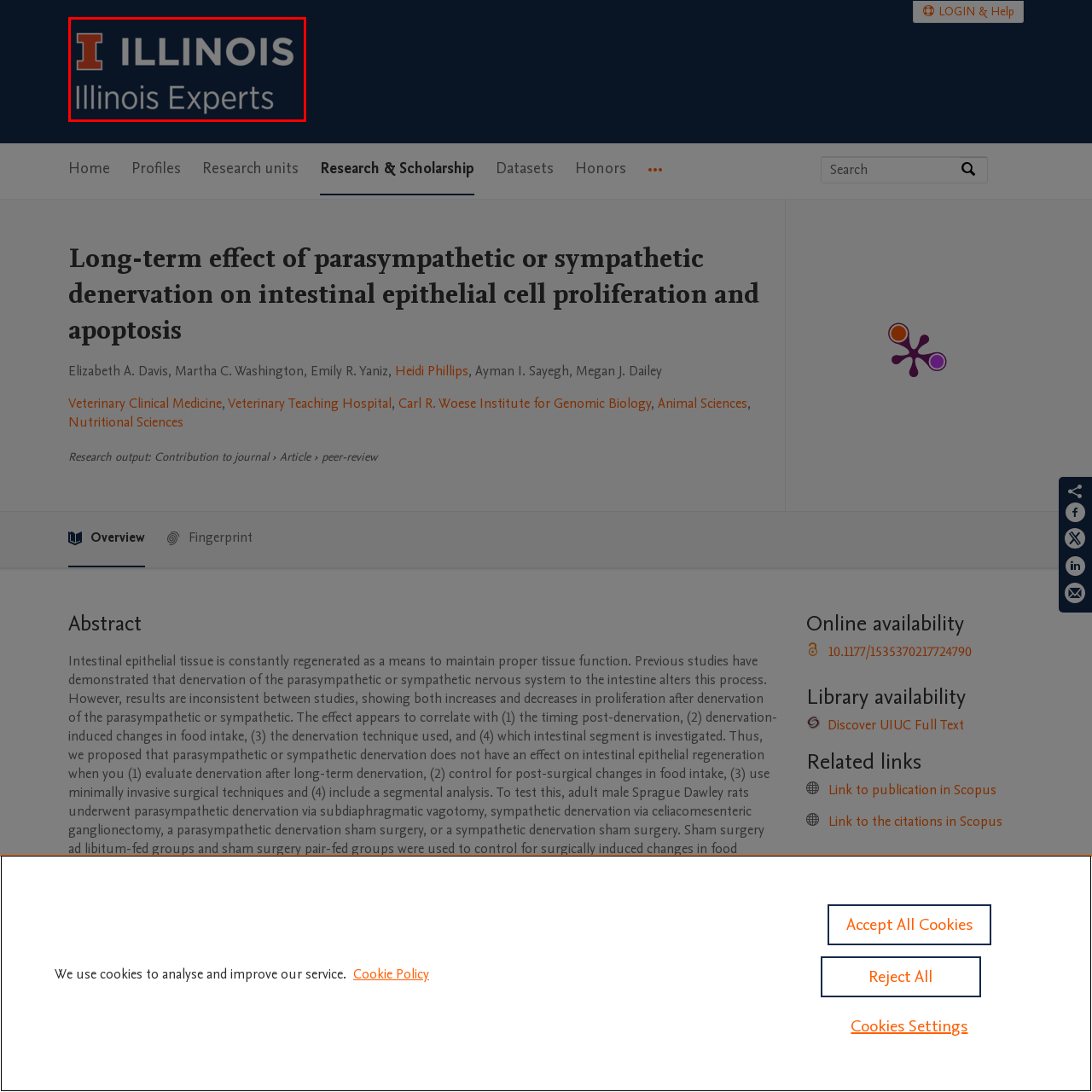Provide a thorough description of the scene depicted within the red bounding box.

The image features the logo of the University of Illinois, prominently displaying a large letter "I" in a bold font, accompanied by the text "ILLINOIS" beneath it. Below this is a subtitle that reads "Illinois Experts," indicating a focus on expertise and research within the state. The design utilizes a dark background which enhances the visibility of the logo and text, making it clear and striking. This branding is likely intended to convey a sense of pride and connection to the university's academic community.